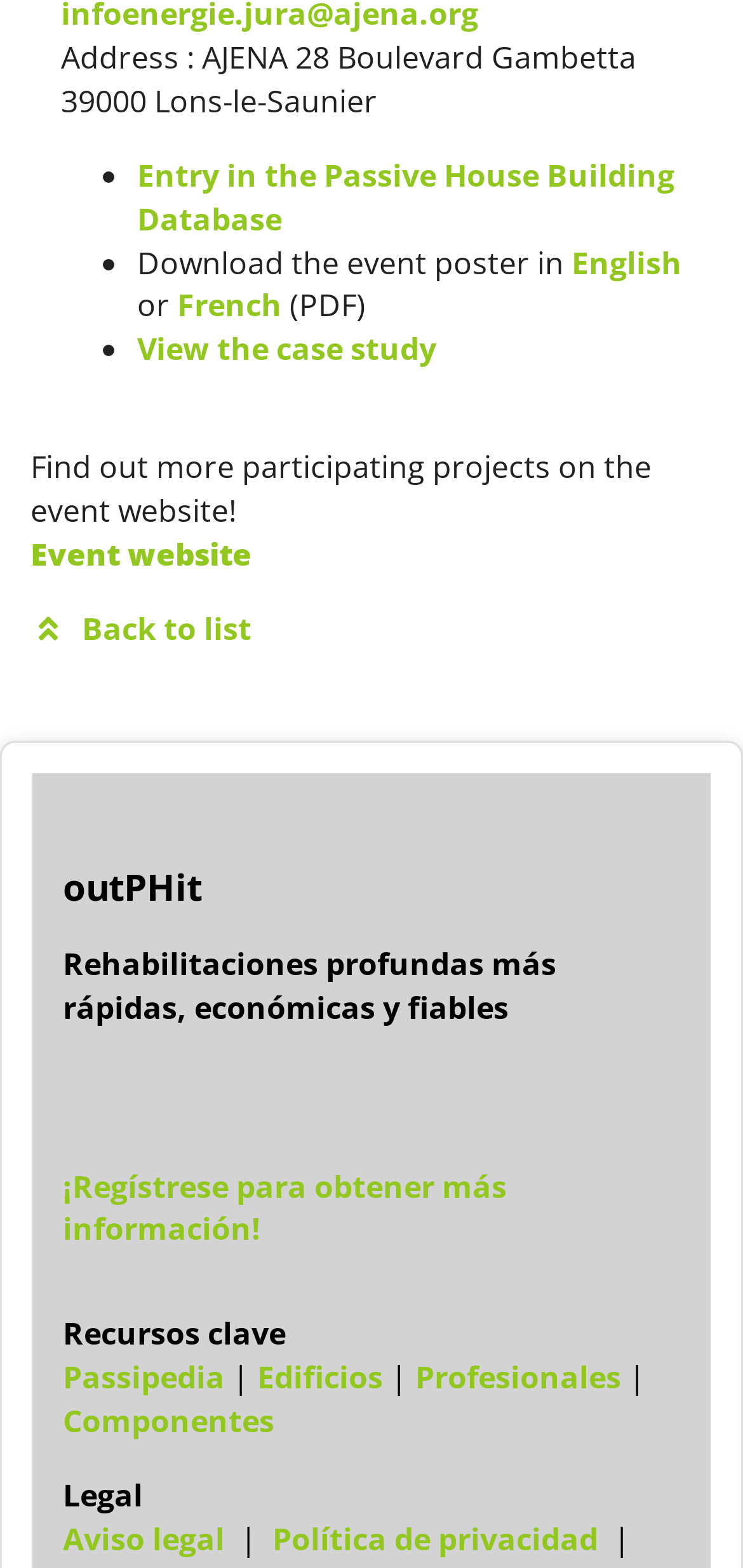What is the name of the database mentioned on the page?
Analyze the image and deliver a detailed answer to the question.

I found the link 'Entry in the Passive House Building Database' in the list of bullet points, which suggests that the database is related to the project.